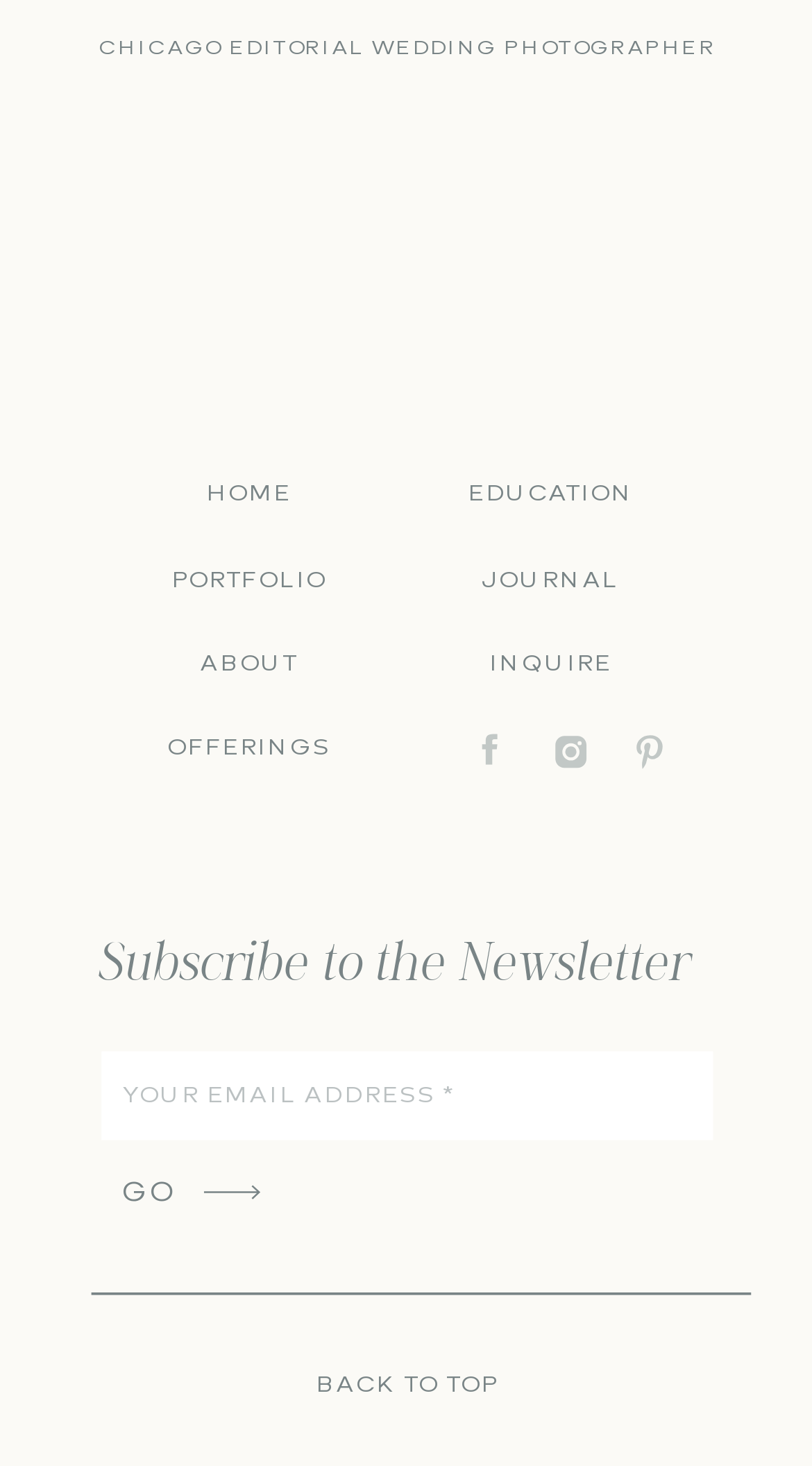Using the element description provided, determine the bounding box coordinates in the format (top-left x, top-left y, bottom-right x, bottom-right y). Ensure that all values are floating point numbers between 0 and 1. Element description: back to top

[0.091, 0.93, 0.912, 0.972]